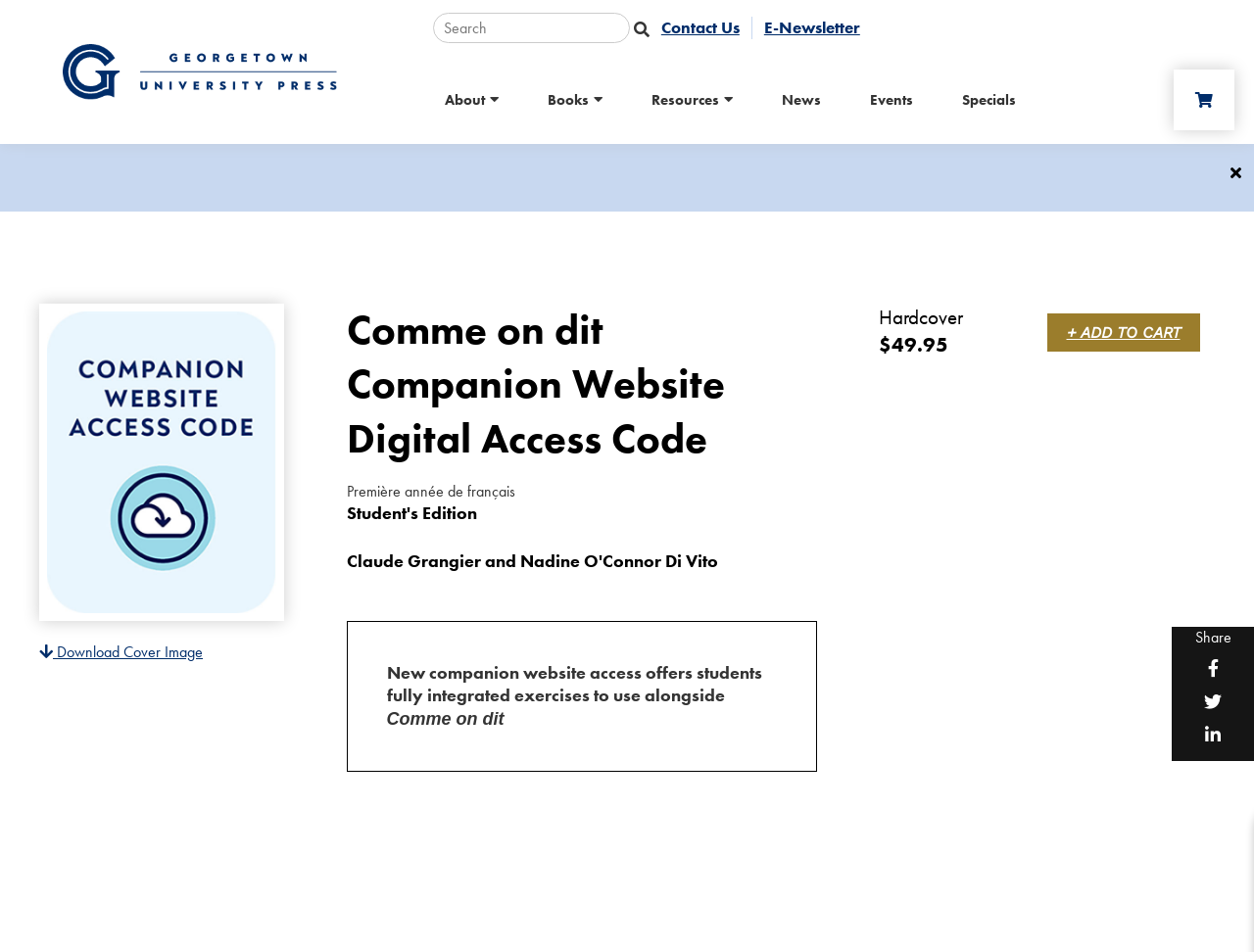Based on the element description: "Resources", identify the bounding box coordinates for this UI element. The coordinates must be four float numbers between 0 and 1, listed as [left, top, right, bottom].

[0.519, 0.059, 0.584, 0.151]